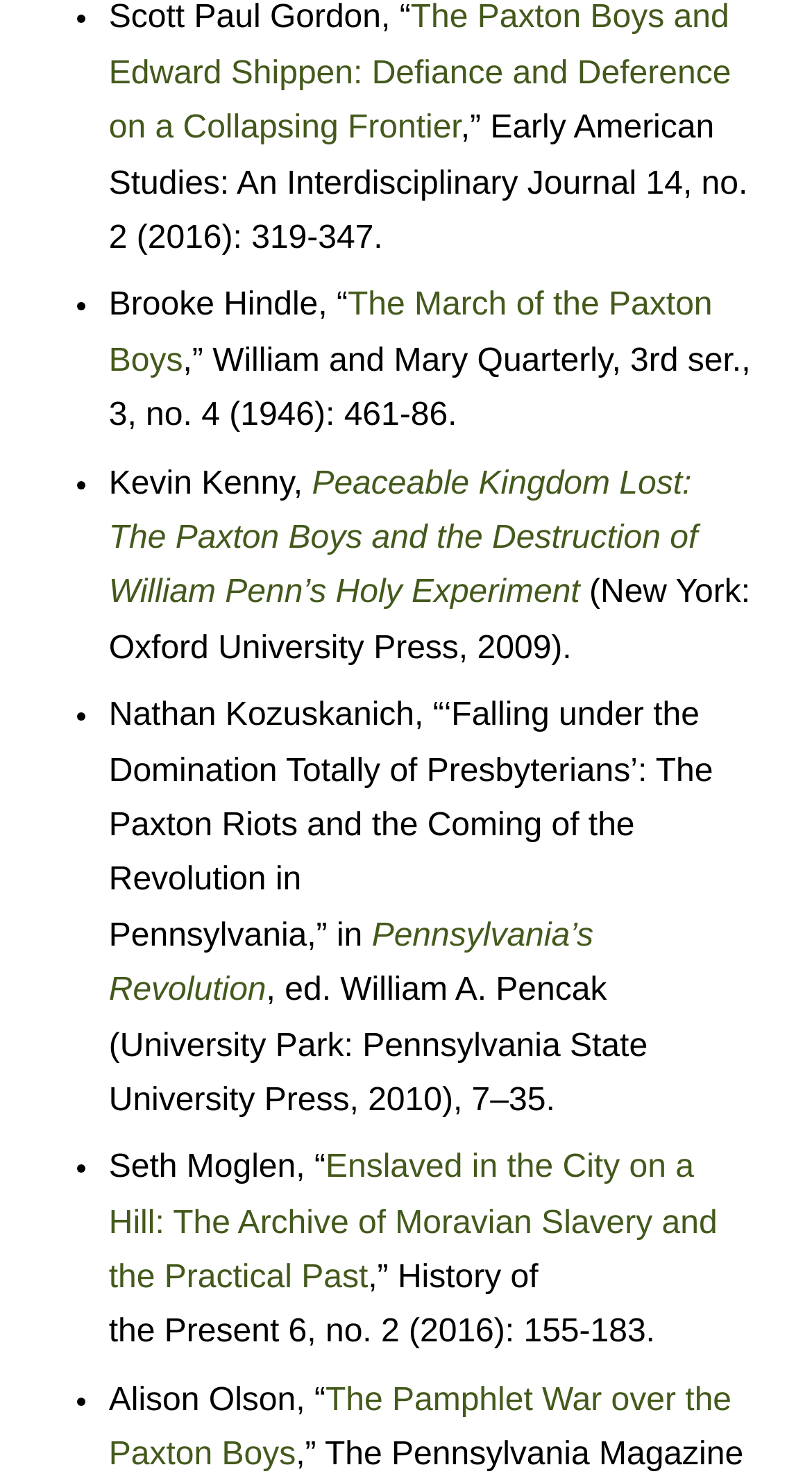Answer this question in one word or a short phrase: How many list markers are there?

5